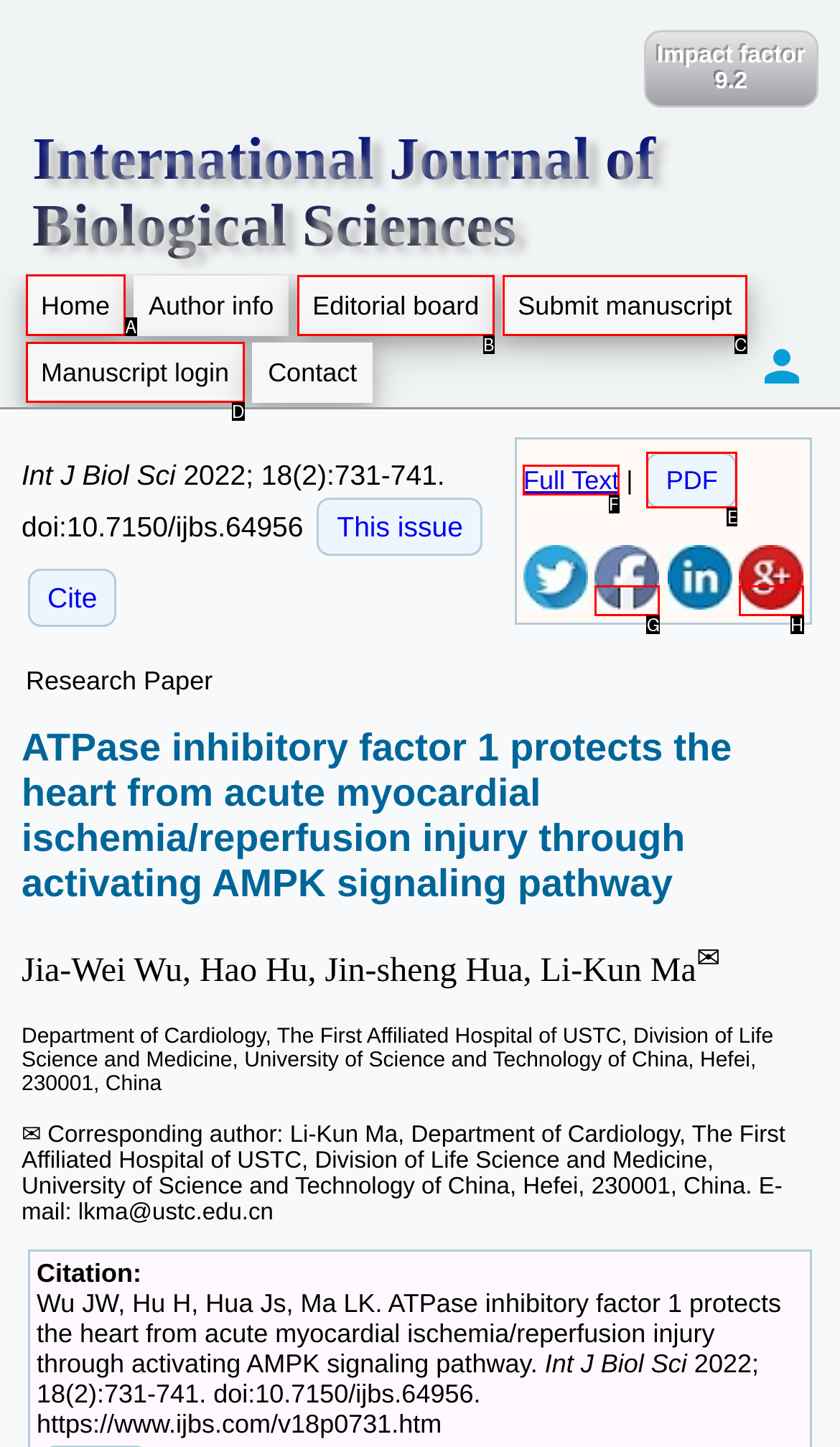Tell me which option I should click to complete the following task: Click on the 'Home' link
Answer with the option's letter from the given choices directly.

A